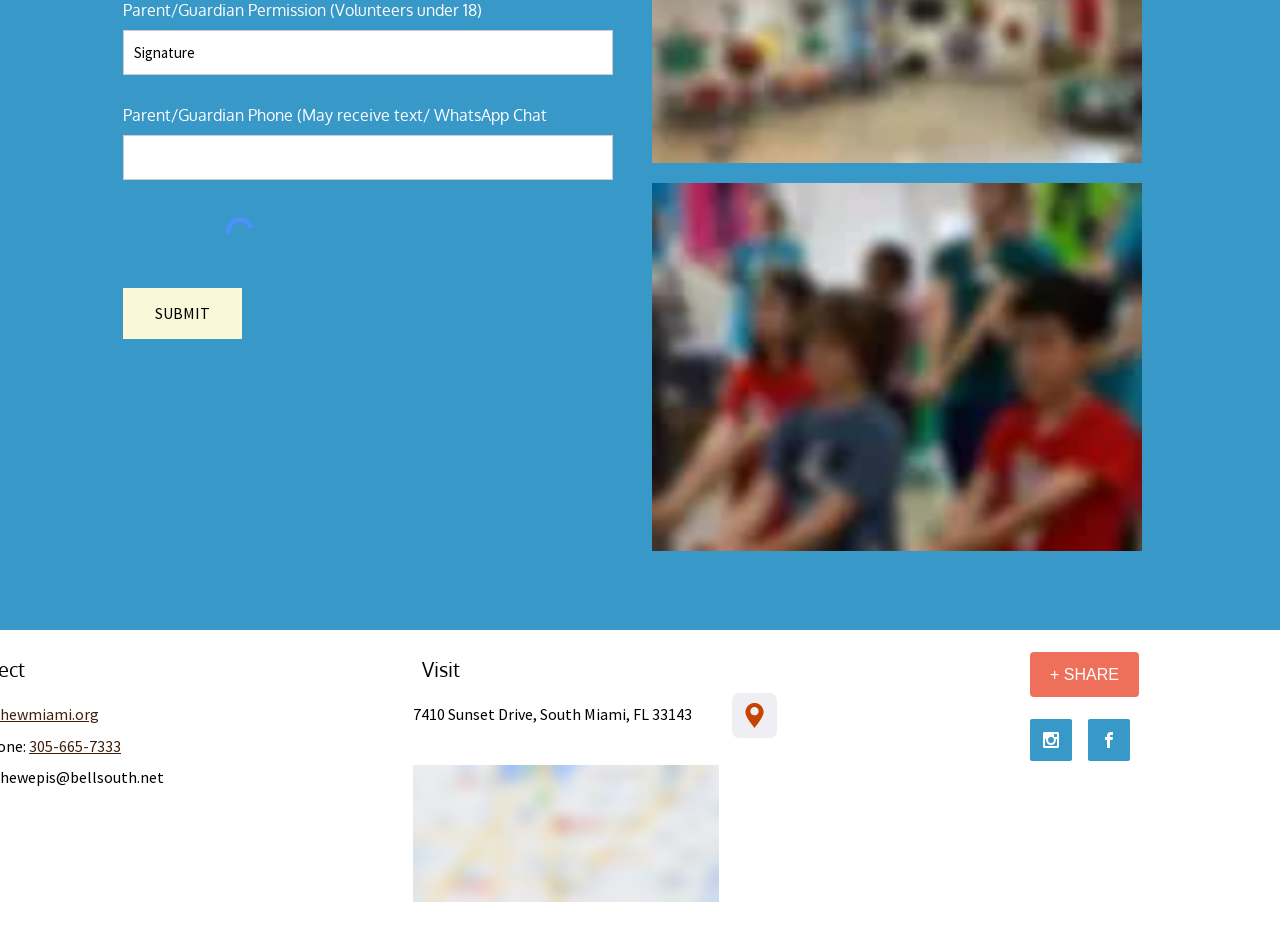What is the purpose of the 'SUBMIT' button?
Using the image, give a concise answer in the form of a single word or short phrase.

To submit the form